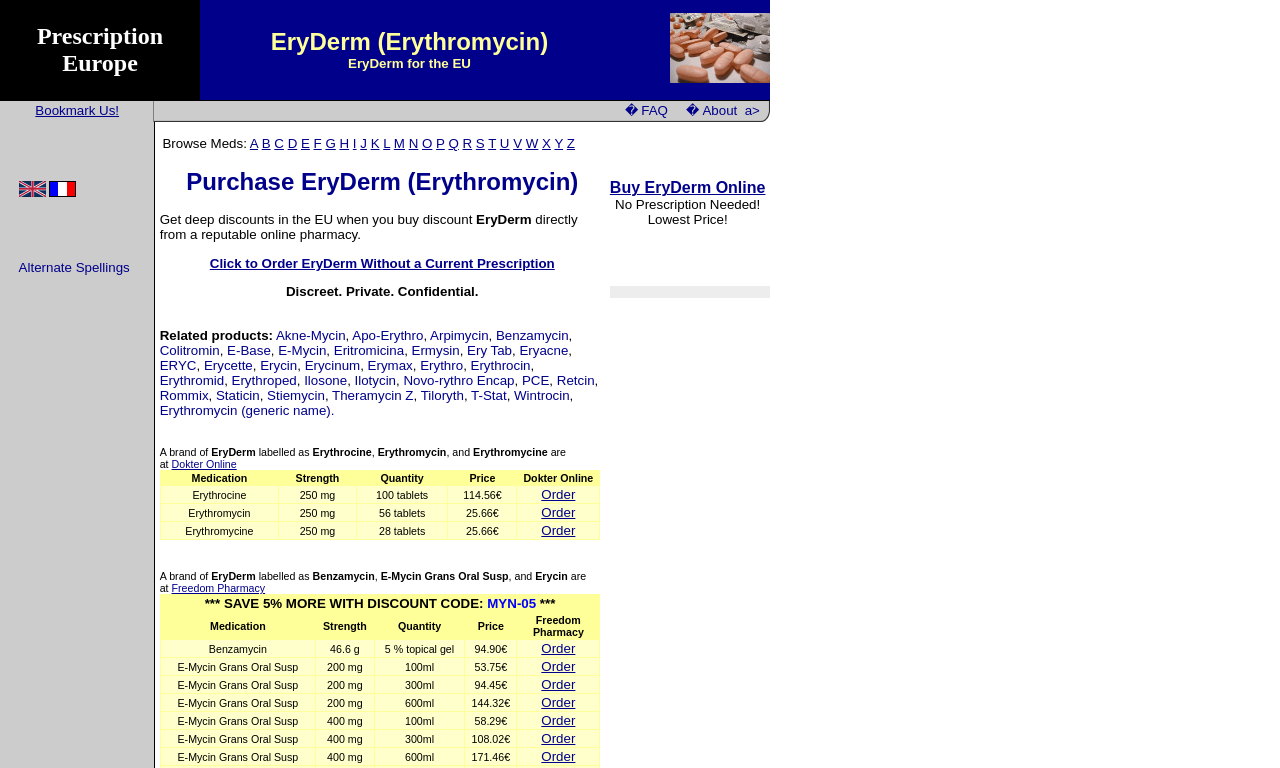What is the label of the medication?
Based on the visual, give a brief answer using one word or a short phrase.

Erythrocine, Erythromycin, Erythromycine